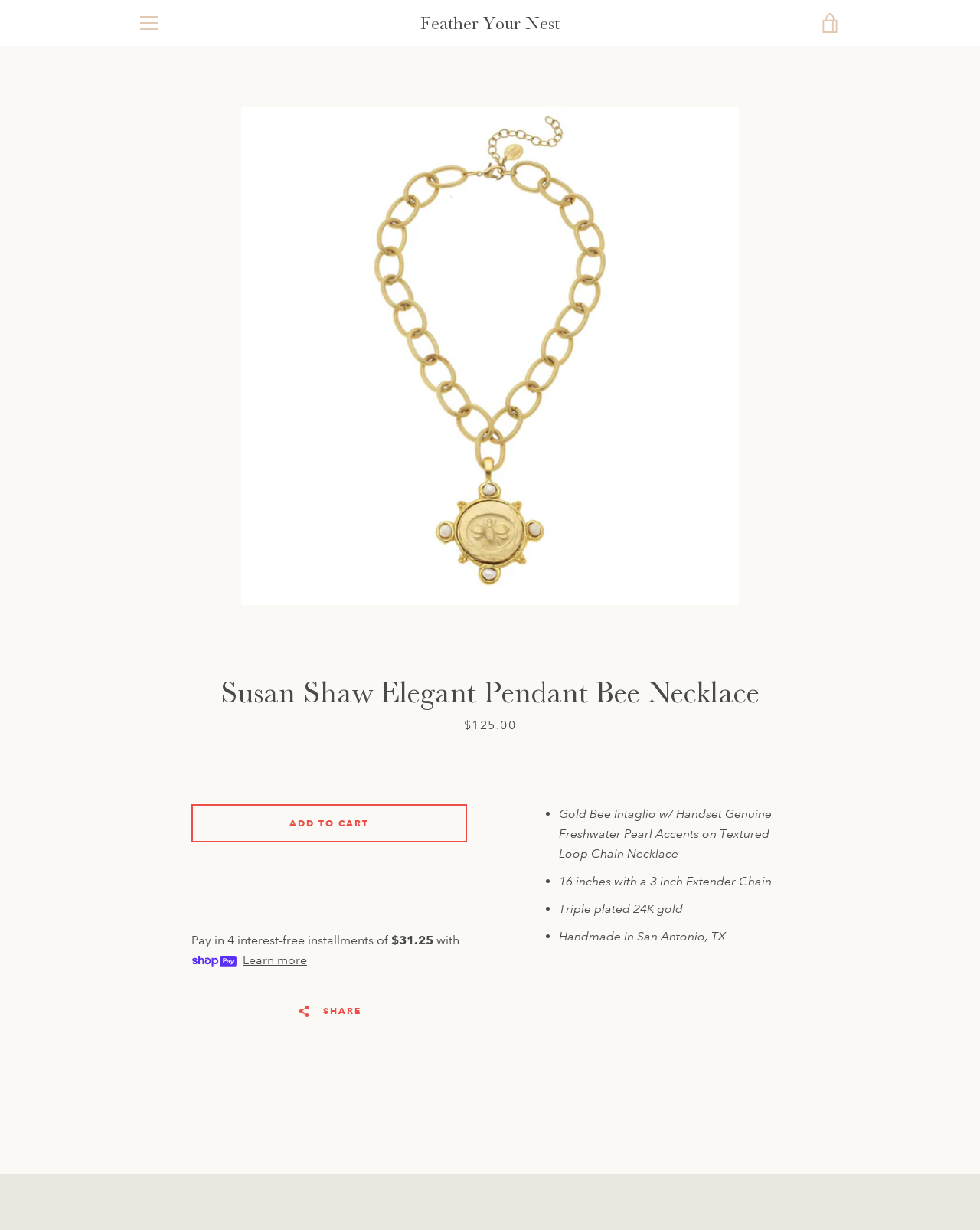Generate a thorough explanation of the webpage's elements.

This webpage is an e-commerce product page for a necklace, specifically the "Susan Shaw Elegant Pendant Bee Necklace". At the top, there is a navigation menu with links to "Skip to content", "MENU", "Feather Your Nest", and "VIEW CART". 

Below the navigation menu, there is a main content area that takes up most of the page. Within this area, there is a large image of the necklace, which can be opened in a slideshow. Above the image, there is a heading with the product name, and below the image, there is a paragraph with product details.

The product details section is divided into several bullet points, each describing a feature of the necklace, such as the materials used, the length, and the fact that it is handmade in San Antonio, TX. Below the bullet points, there is an "Add to Cart" button and a section that describes the payment options, including the ability to pay in four interest-free installments.

On the right side of the page, there is a section that allows users to sign up for updates, including promotions, new products, and sales. Below this section, there is a copyright notice, a link to the website's terms and conditions, and a section that displays various payment icons, including American Express, Apple Pay, and Visa.

At the very bottom of the page, there are links to the website's search function, as well as a "SHARE" button that allows users to share the product on social media.